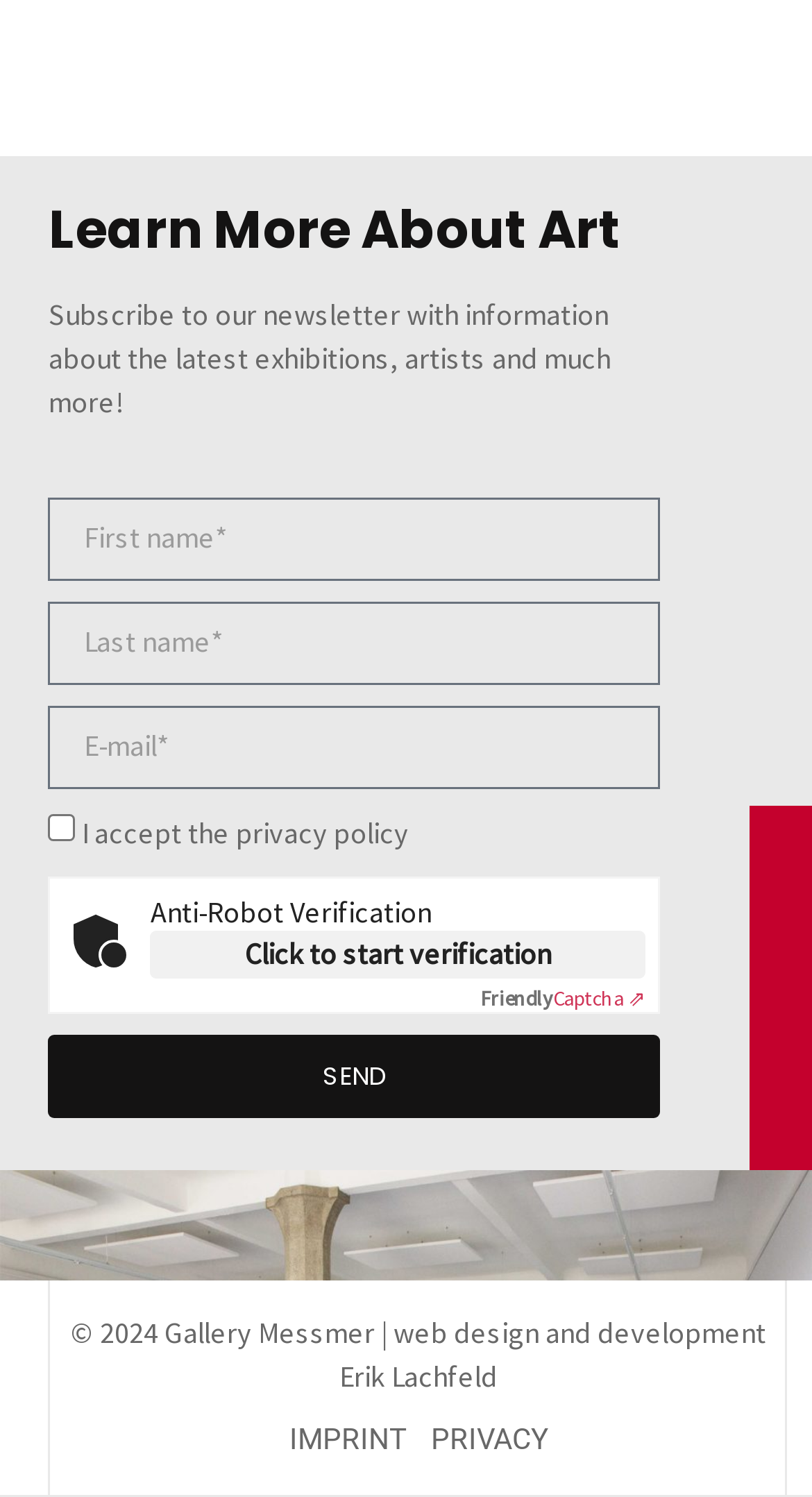Give a one-word or short phrase answer to this question: 
What is the copyright year of the webpage?

2024